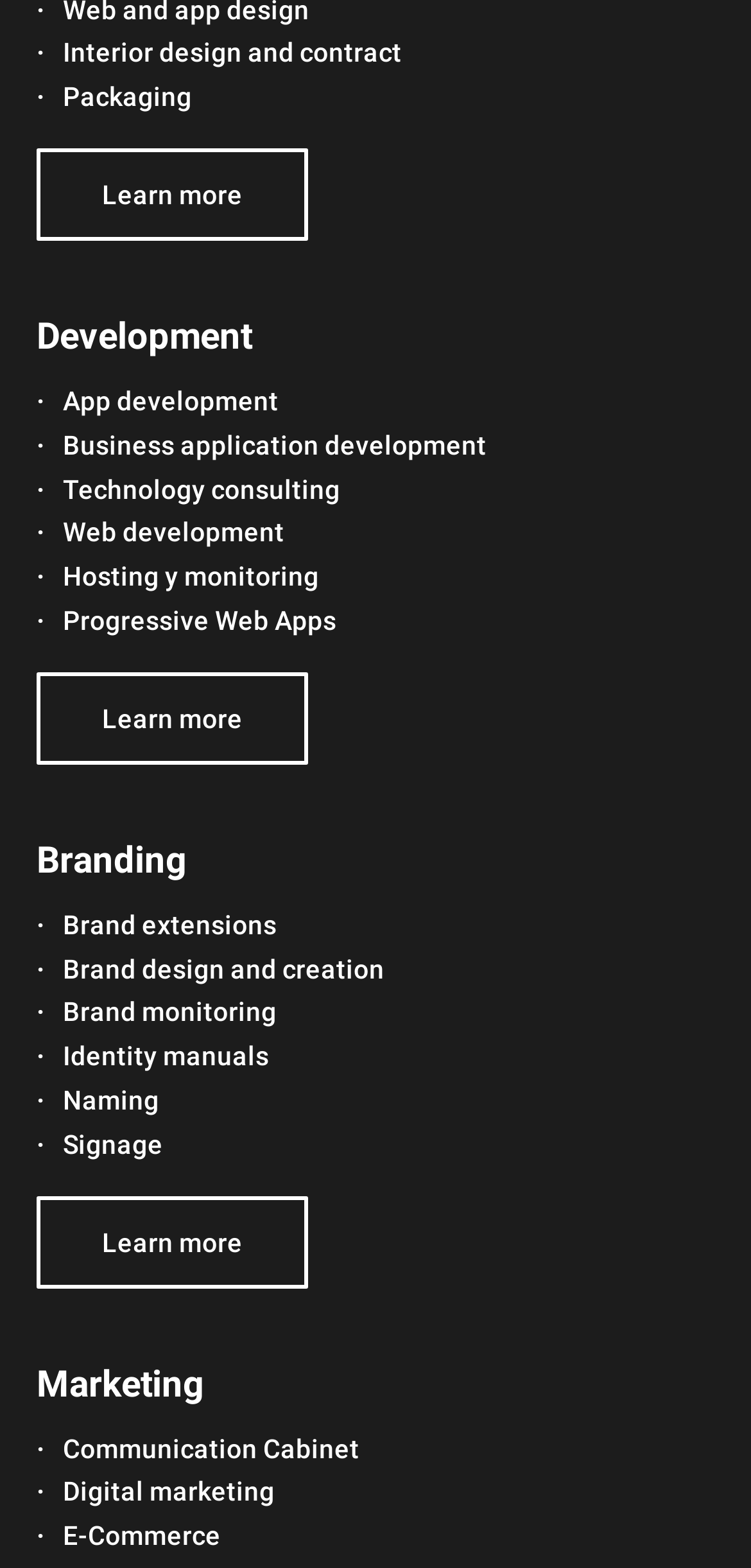What is the last link under the Development category?
Use the information from the image to give a detailed answer to the question.

I can see that the Development category has several links, and the last one is 'Progressive Web Apps' with a bounding box coordinate of [0.084, 0.386, 0.448, 0.405].